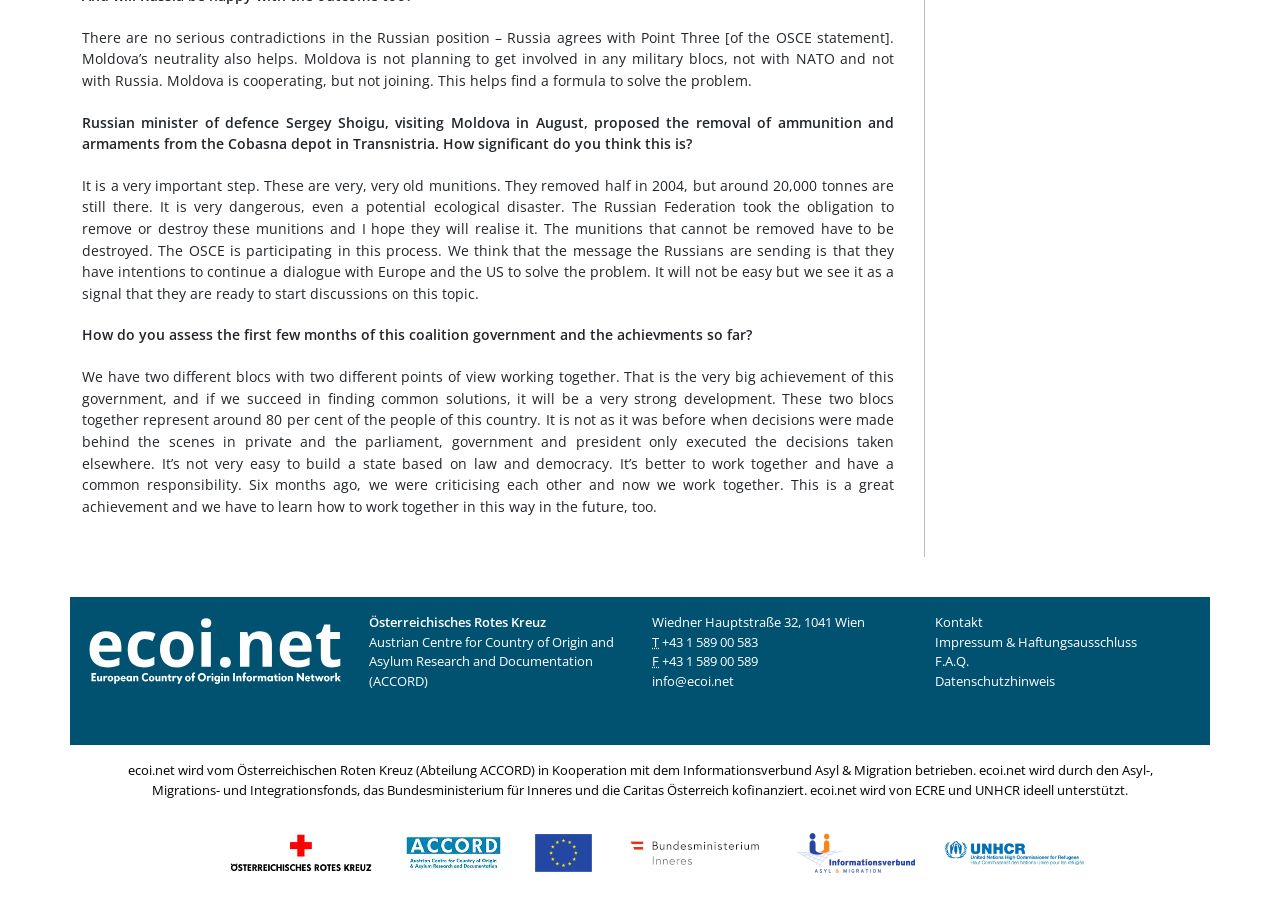Point out the bounding box coordinates of the section to click in order to follow this instruction: "contact via phone".

[0.517, 0.69, 0.592, 0.71]